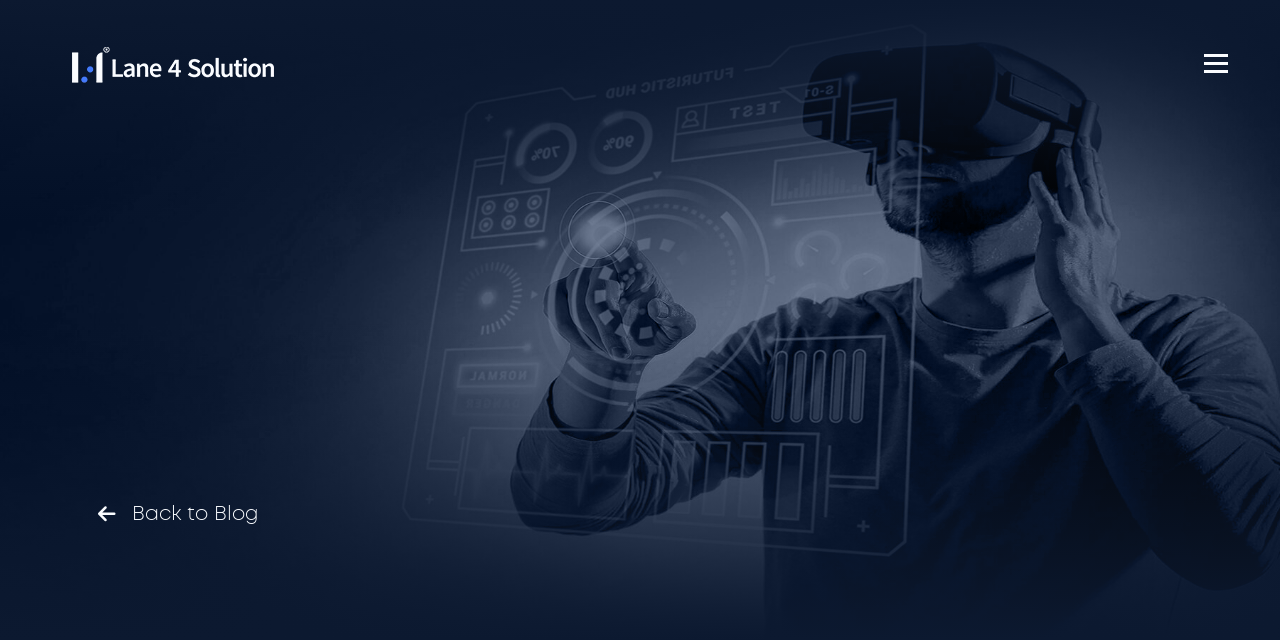Using the elements shown in the image, answer the question comprehensively: What is displayed on the interface?

The interface displayed in the image features various graphic elements and data points, which are reminiscent of a futuristic HUD, indicating an advanced and immersive technology.